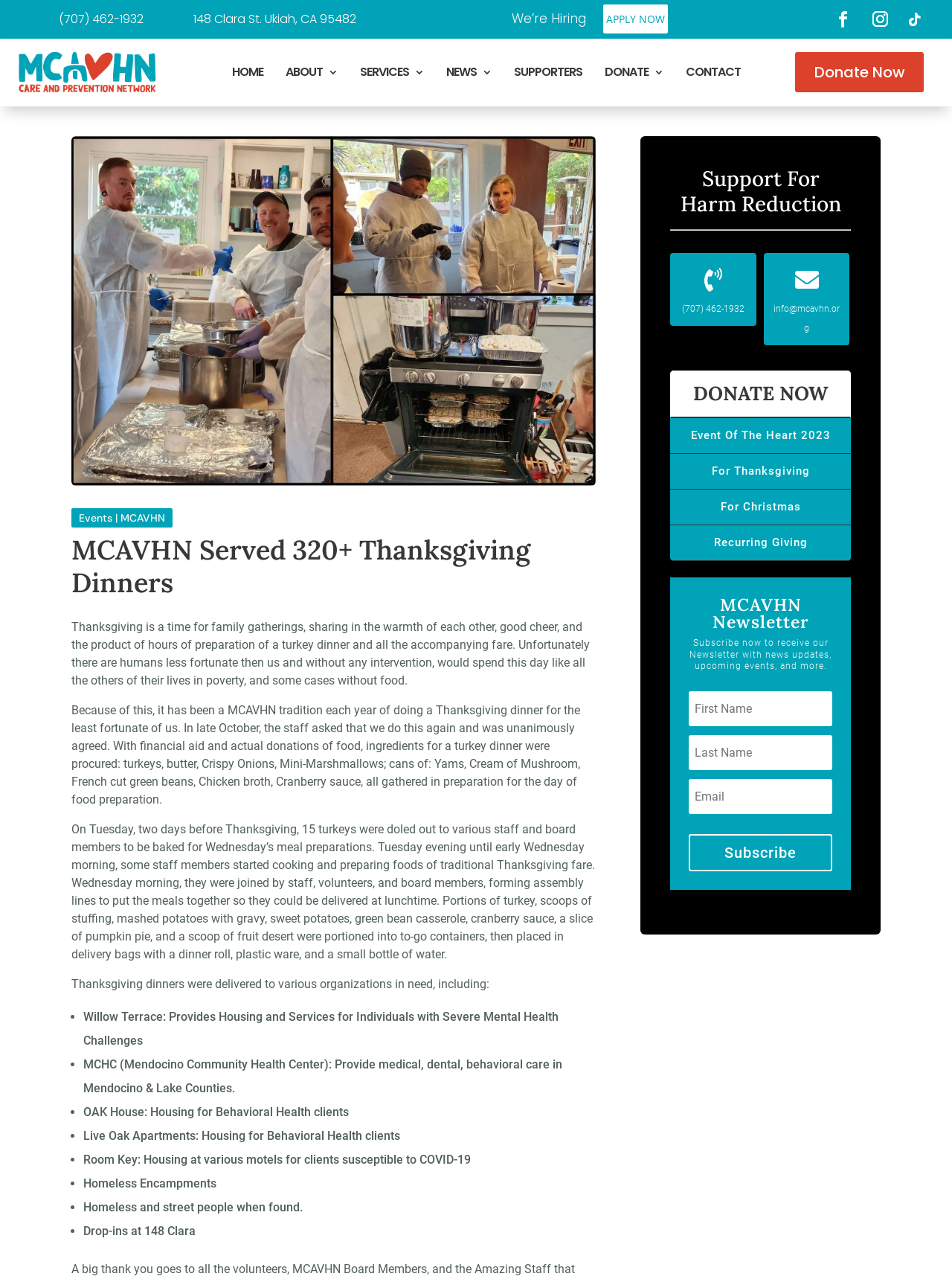Can you extract the headline from the webpage for me?

MCAVHN Served 320+ Thanksgiving Dinners